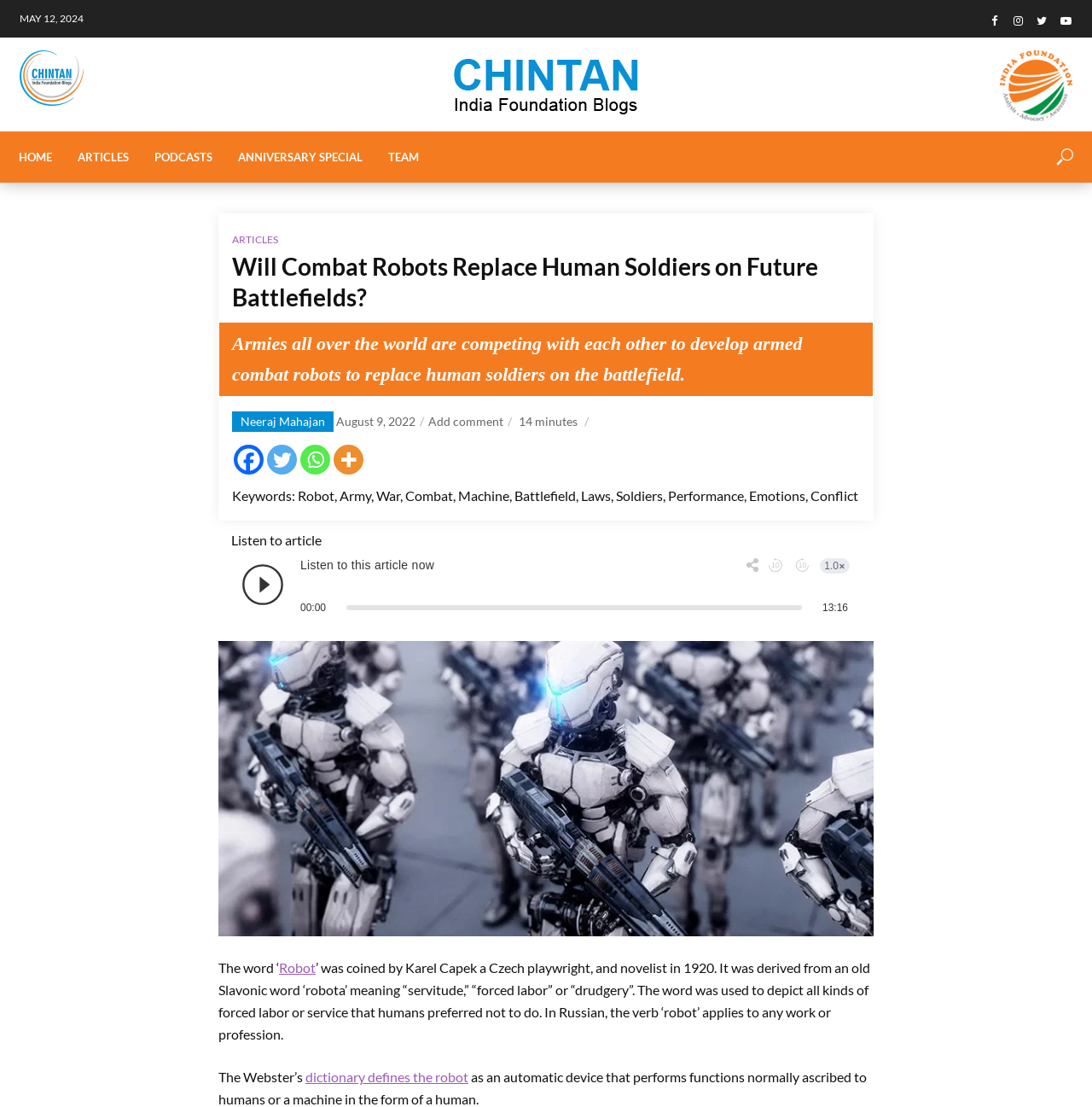Highlight the bounding box coordinates of the region I should click on to meet the following instruction: "Read recent post 'Remembering a Marquette Lawyer (and Judge) on the Centennial of His Birth'".

None